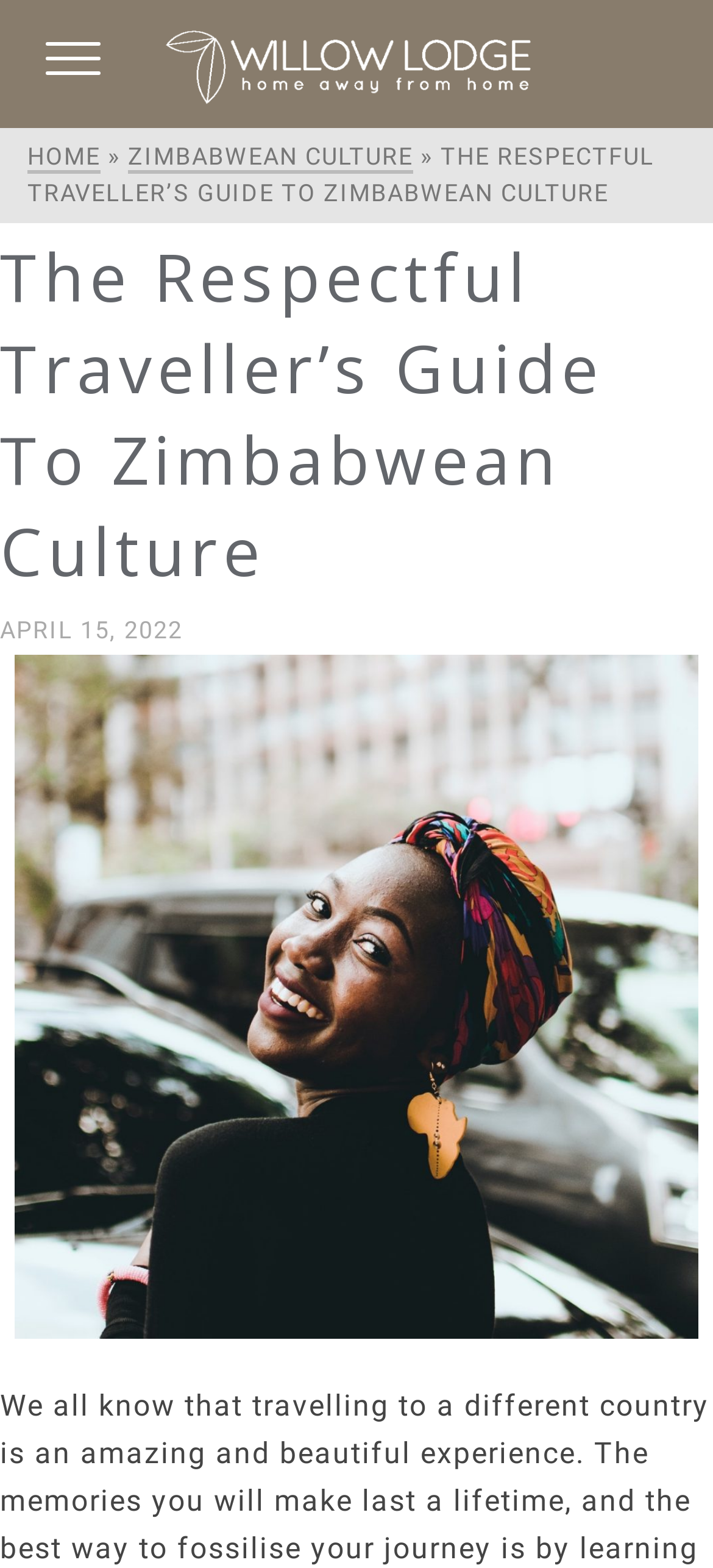What is the theme of the article?
Using the image provided, answer with just one word or phrase.

Zimbabwean Culture